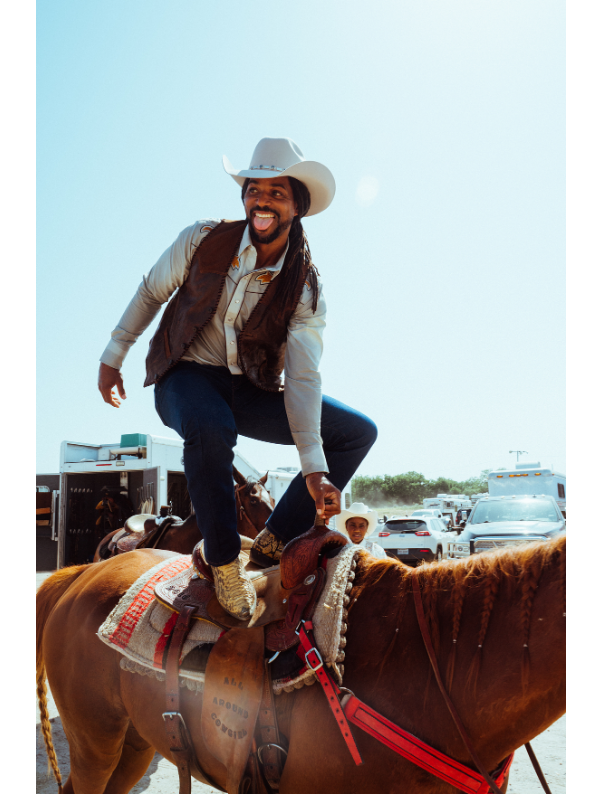What is the color of the horse's saddle?
Utilize the information in the image to give a detailed answer to the question.

The caption describes the saddle as 'colorful', indicating that it has a vibrant and eye-catching design.